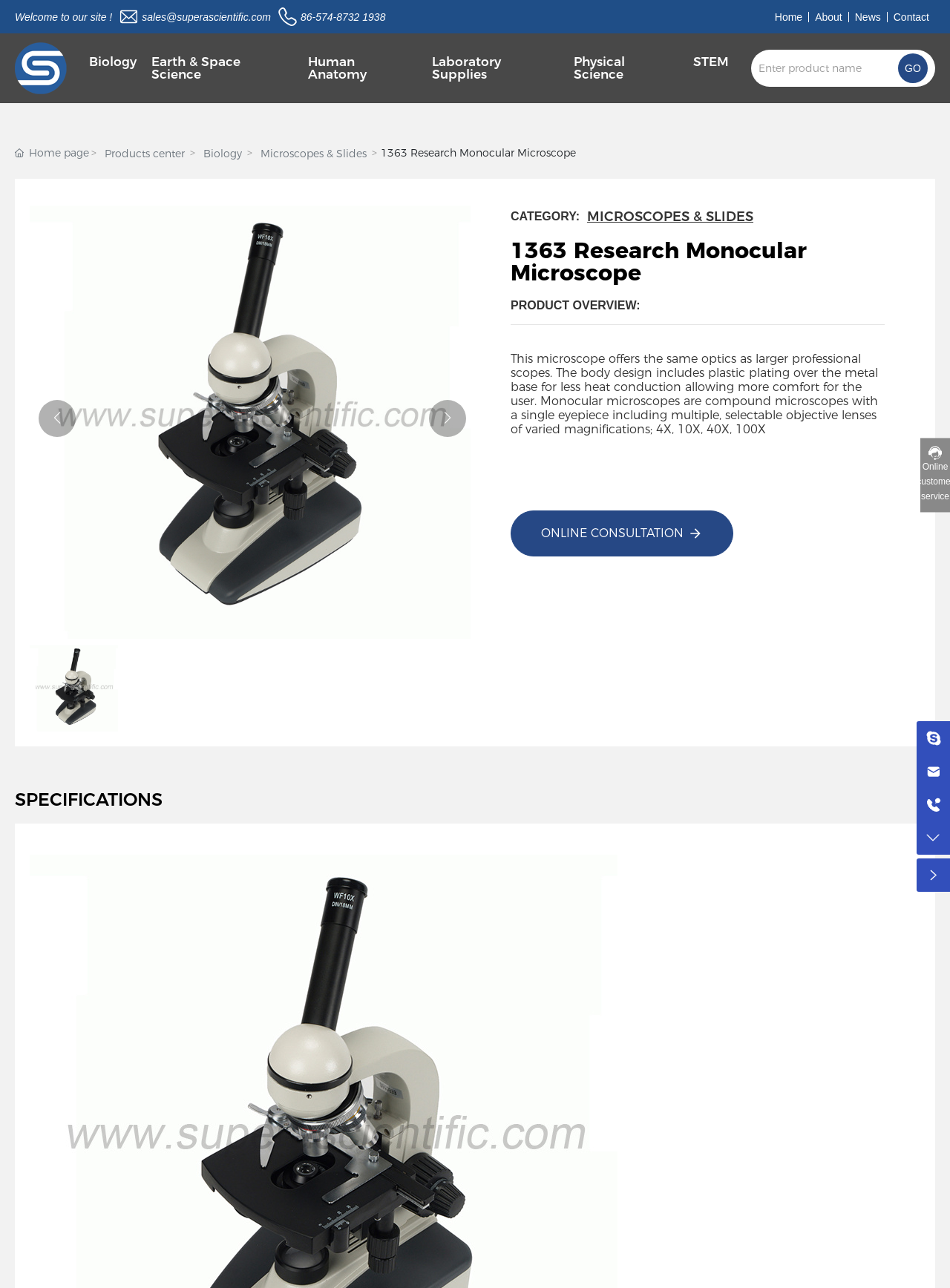Please provide a detailed answer to the question below by examining the image:
What are the categories of products available on this website?

I found the categories of products by looking at the links on the webpage, which include 'Biology', 'Earth & Space Science', 'Human Anatomy', 'Laboratory Supplies', 'Physical Science', and 'STEM'. These links are likely categories of products available on this website.